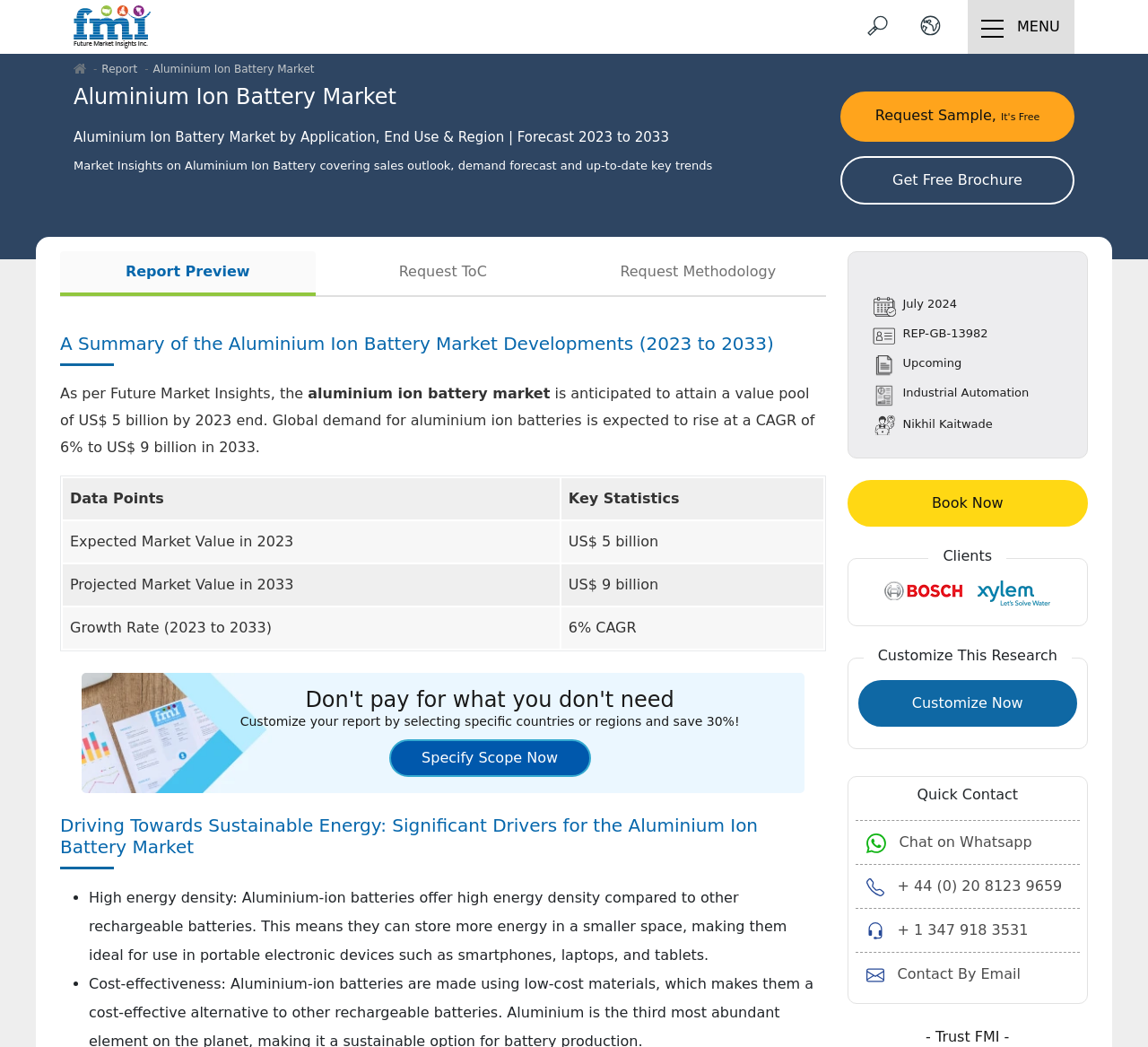Please reply to the following question with a single word or a short phrase:
What is the name of the company providing the research report?

Future Market Insights